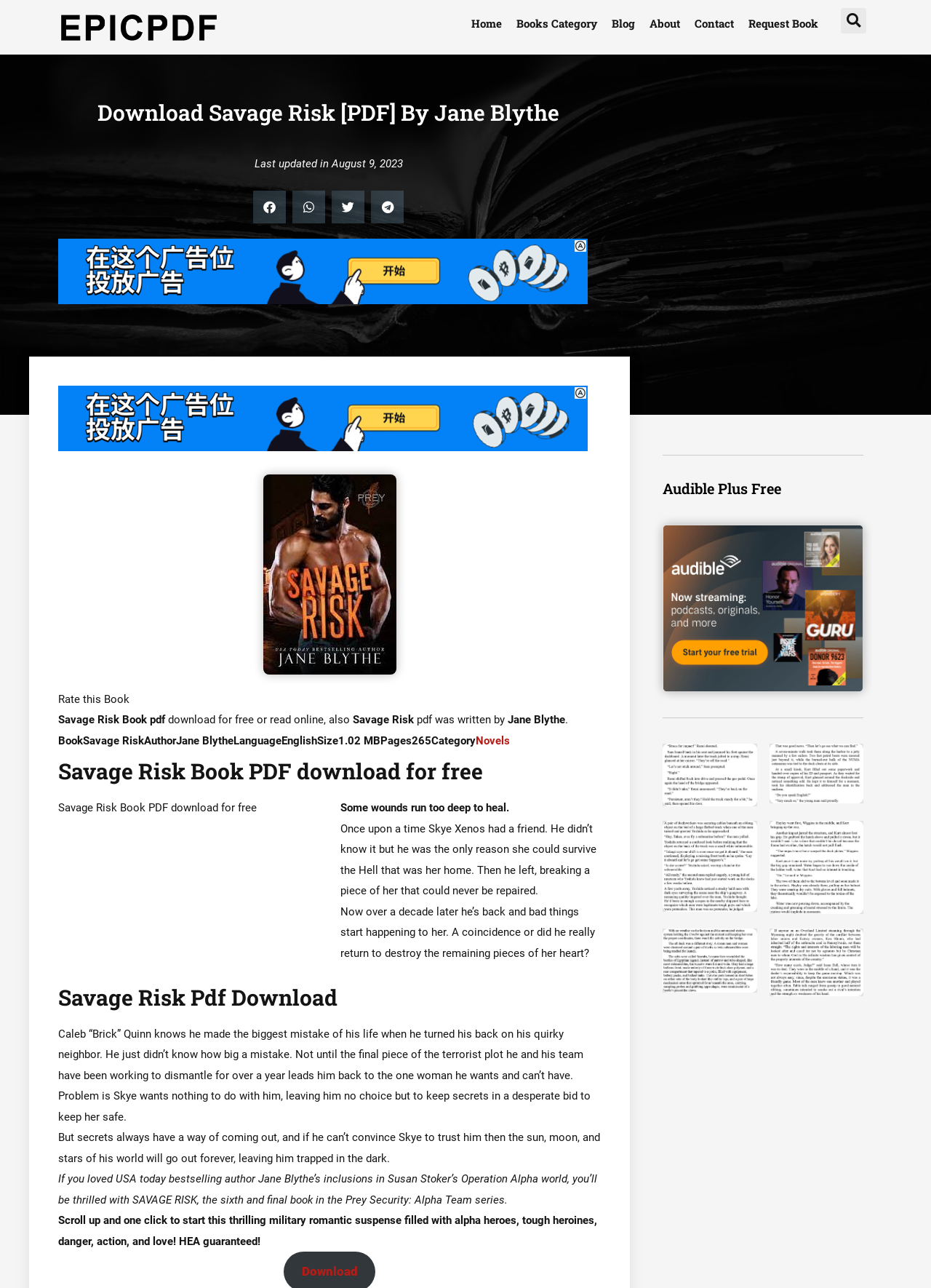What is the size of the book?
Answer the question with as much detail as possible.

The size of the book can be found in the StaticText '1.02 MB' which is located near the StaticText 'Size'.